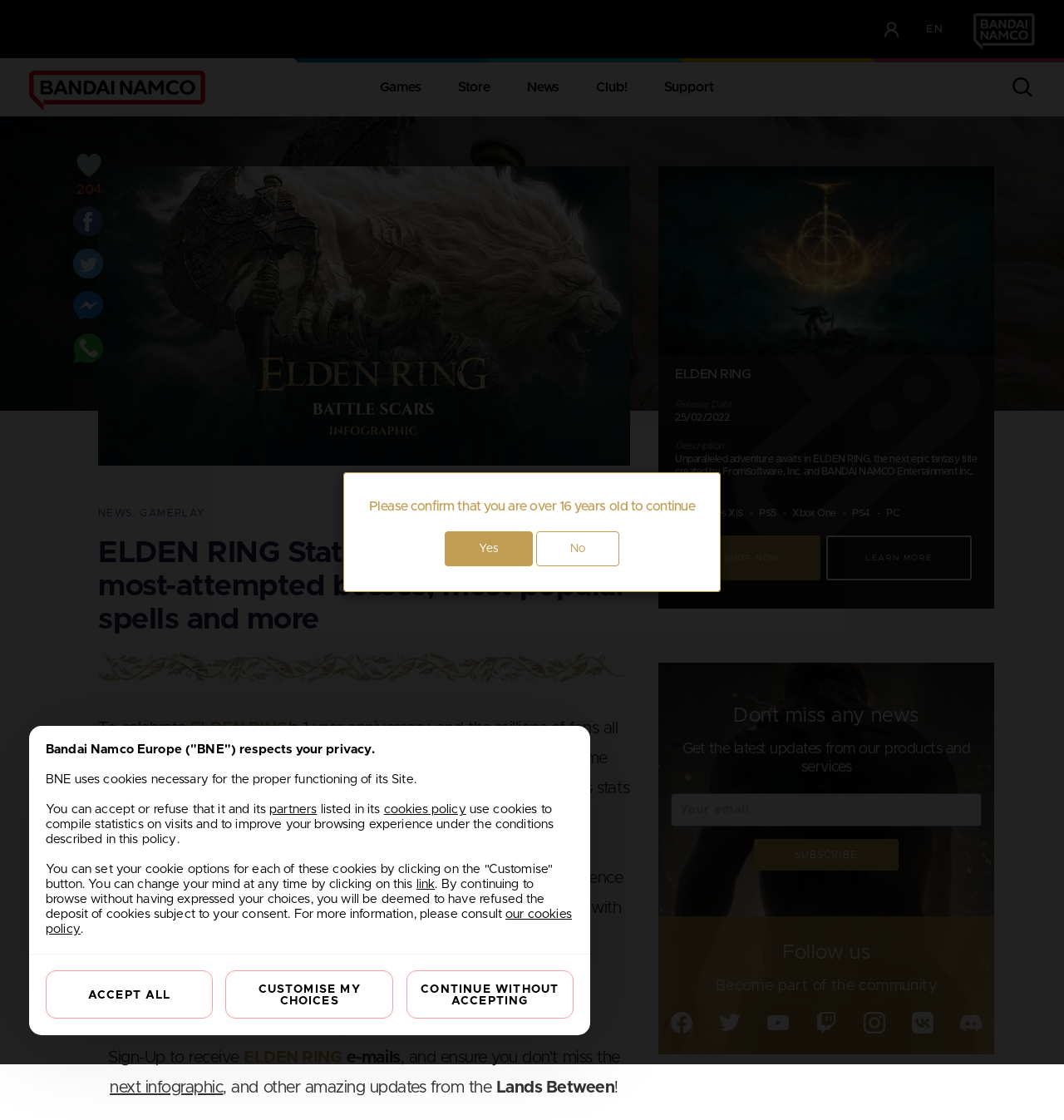Determine the bounding box of the UI component based on this description: "parent_node: CURRENT LANGUAGE: aria-label="Login"". The bounding box coordinates should be four float values between 0 and 1, i.e., [left, top, right, bottom].

[0.821, 0.01, 0.855, 0.042]